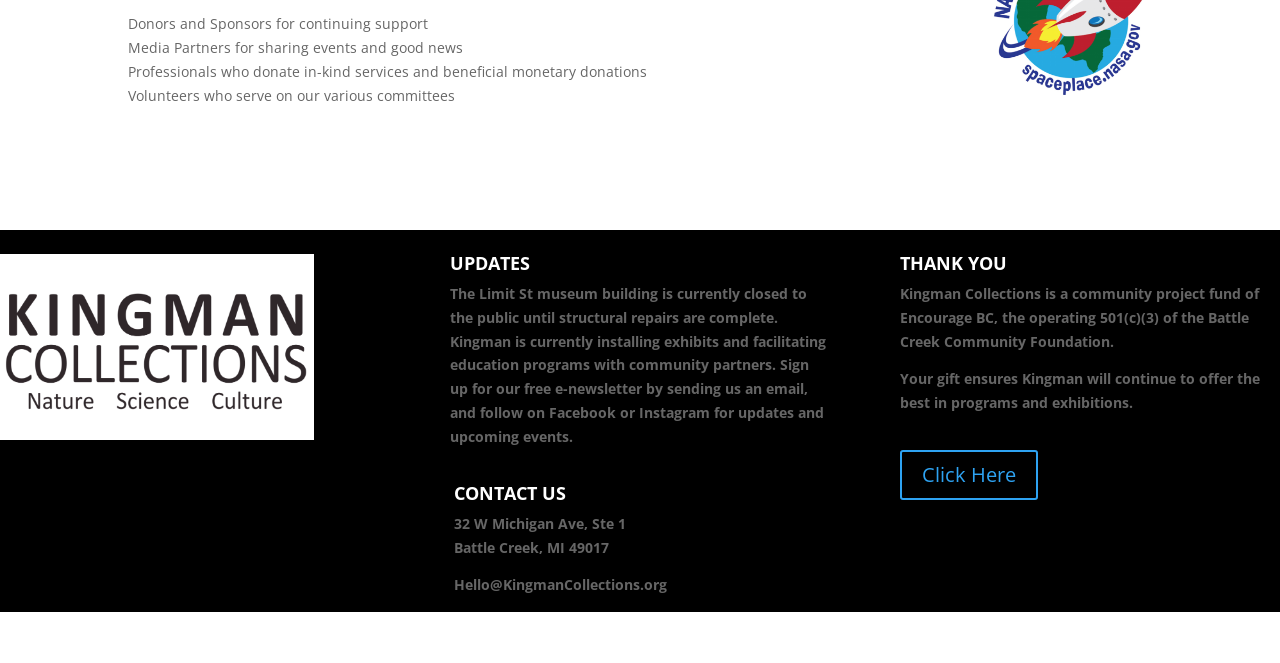Calculate the bounding box coordinates for the UI element based on the following description: "nieuwsarchief 2008-2017". Ensure the coordinates are four float numbers between 0 and 1, i.e., [left, top, right, bottom].

None